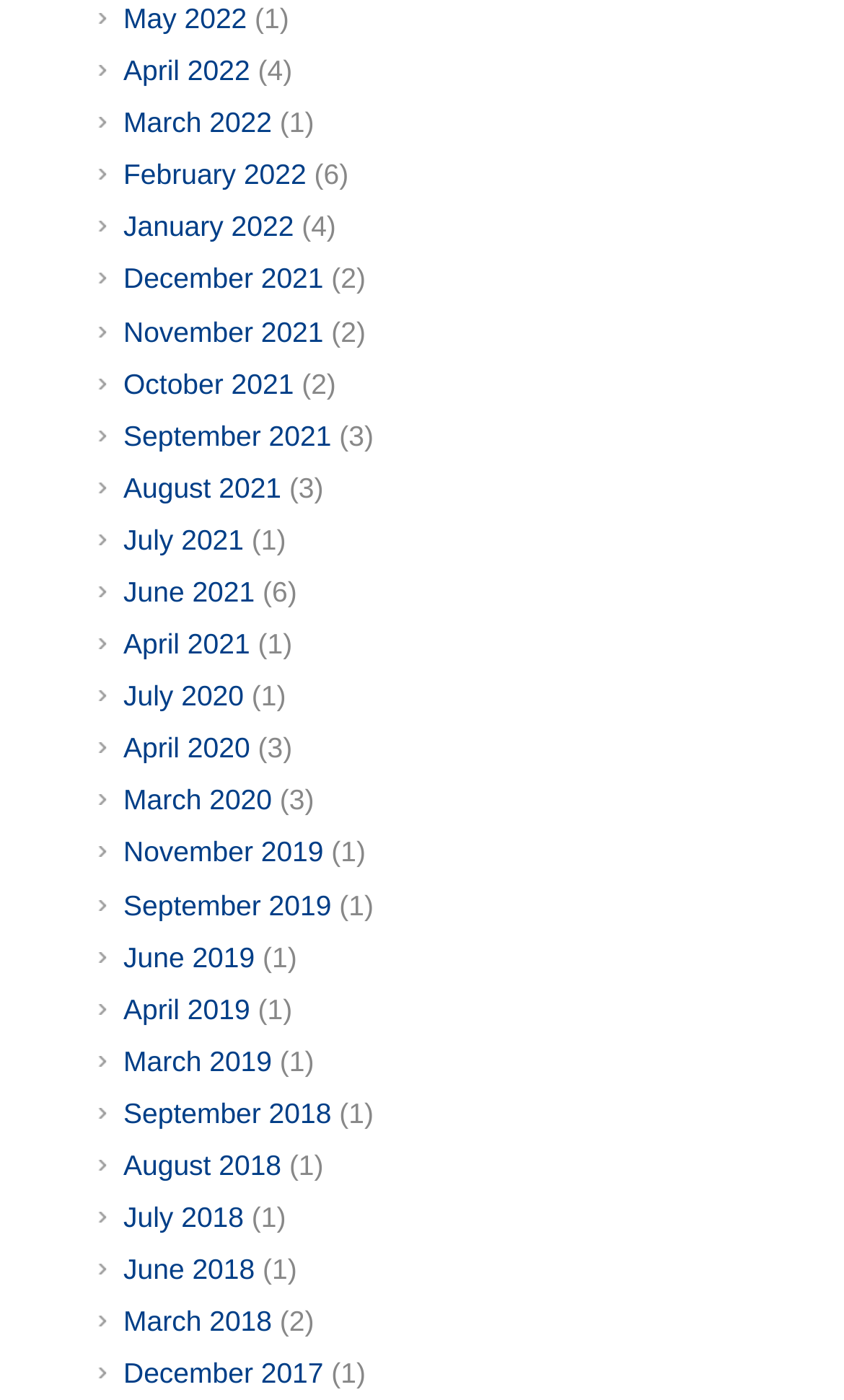Answer this question in one word or a short phrase: What is the month with the most articles?

June 2021